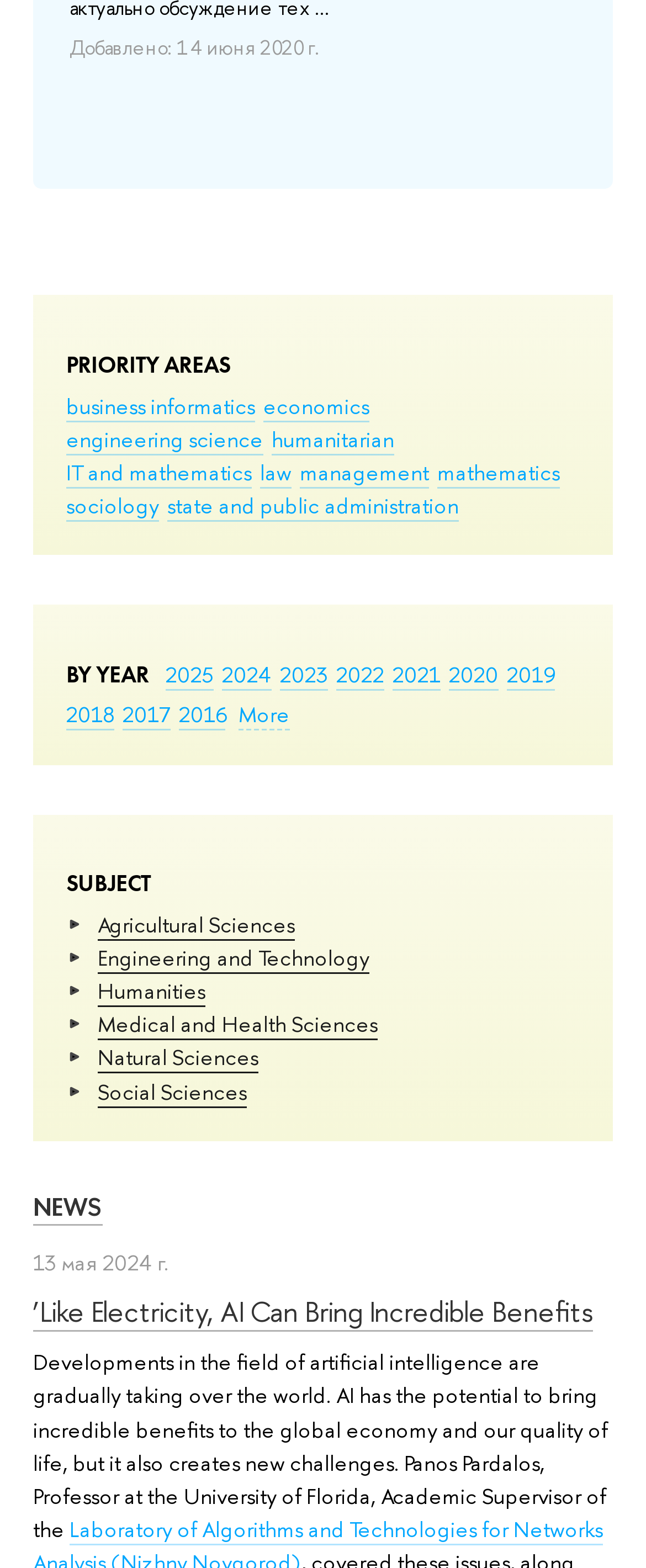Show the bounding box coordinates of the element that should be clicked to complete the task: "Read the news titled 'Like Electricity, AI Can Bring Incredible Benefits'".

[0.051, 0.824, 0.918, 0.849]